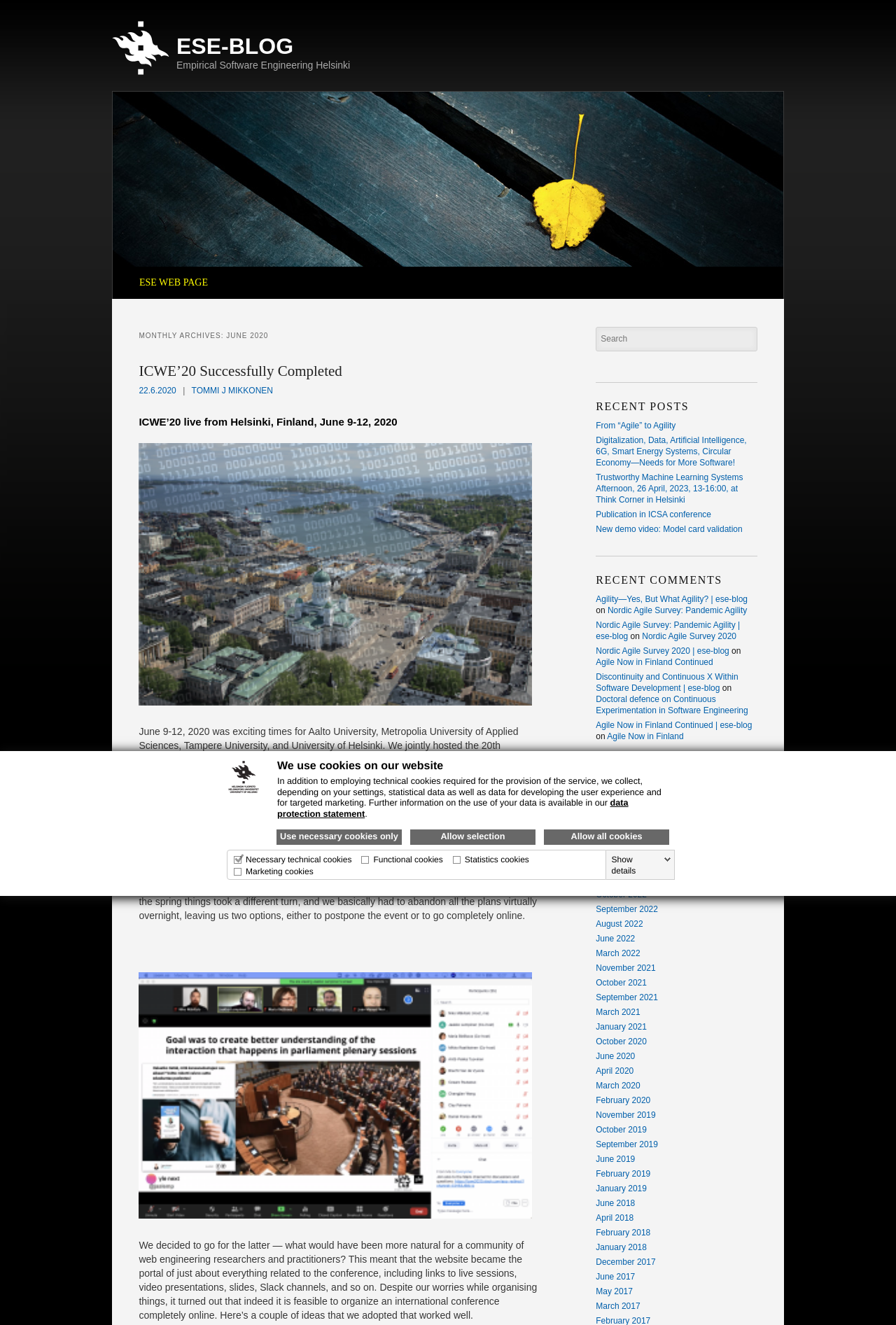Analyze the image and provide a detailed answer to the question: How many days did the ICWE’20 conference last?

The duration of the conference can be inferred from the text 'one day of workshops, tutorials, and PhD symposium, followed by three days of the main event' in the blog post, which suggests that the conference lasted for 4 days in total.